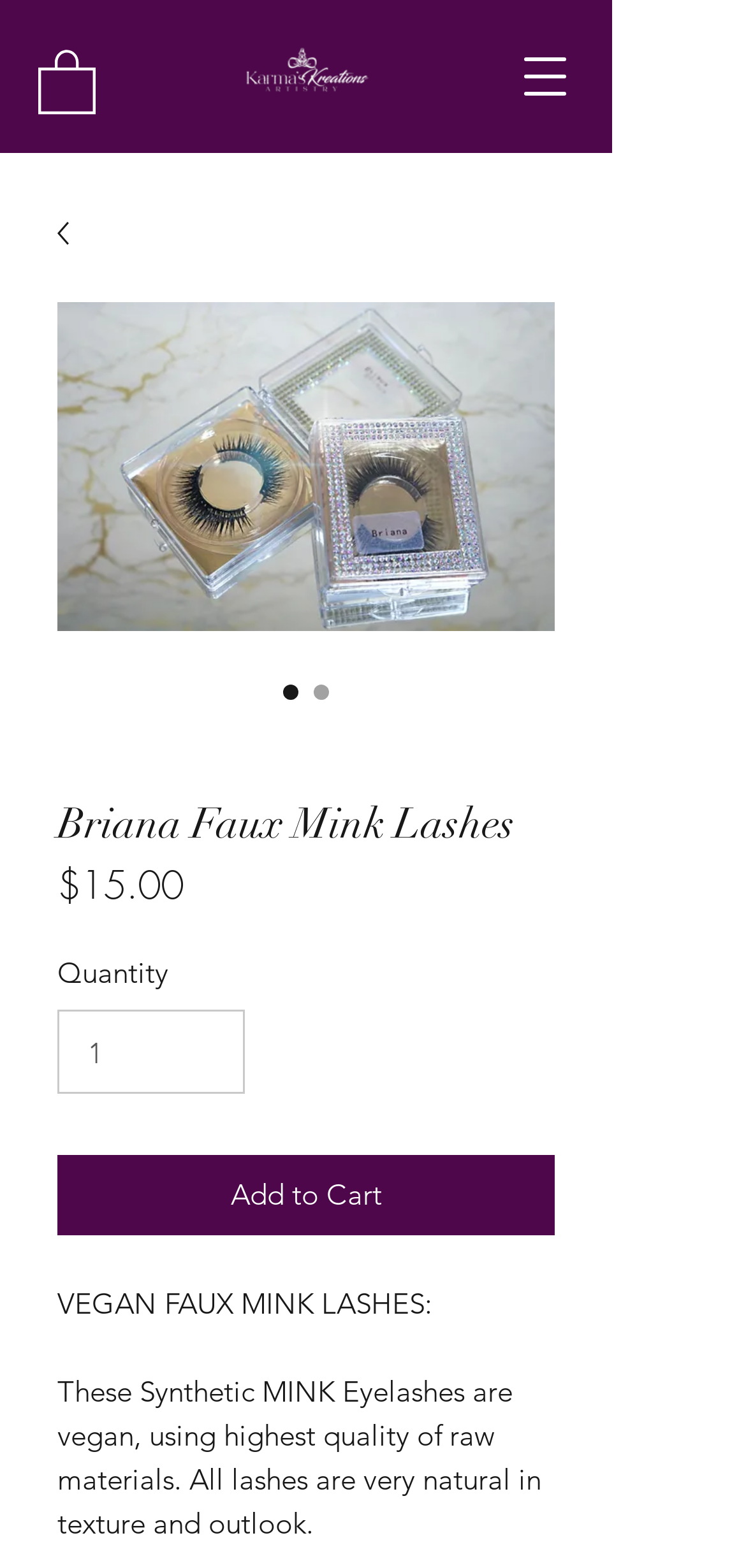Provide a thorough description of the webpage you see.

The webpage is about Briana Faux Mink Lashes, a product from Karma's Kreations. At the top left, there is a navigation menu button. Next to it, there is a small image with a link. Below these elements, there is a larger image of the product, which is a set of false eyelashes. 

To the right of the large image, there are two radio buttons with the same label "Briana Faux Mink Lashes", one of which is checked. Below the radio buttons, there is a heading with the same label, followed by the product price, "$15.00", and a label "Price". 

Further down, there is a label "Quantity" and a spin button to select the quantity, with a minimum value of 1 and a maximum value of 4. Below these elements, there is an "Add to Cart" button. 

At the bottom of the page, there is a description of the product, which starts with "VEGAN FAUX MINK LASHES:" and explains that the synthetic mink eyelashes are vegan, made with high-quality raw materials, and have a natural texture and outlook.